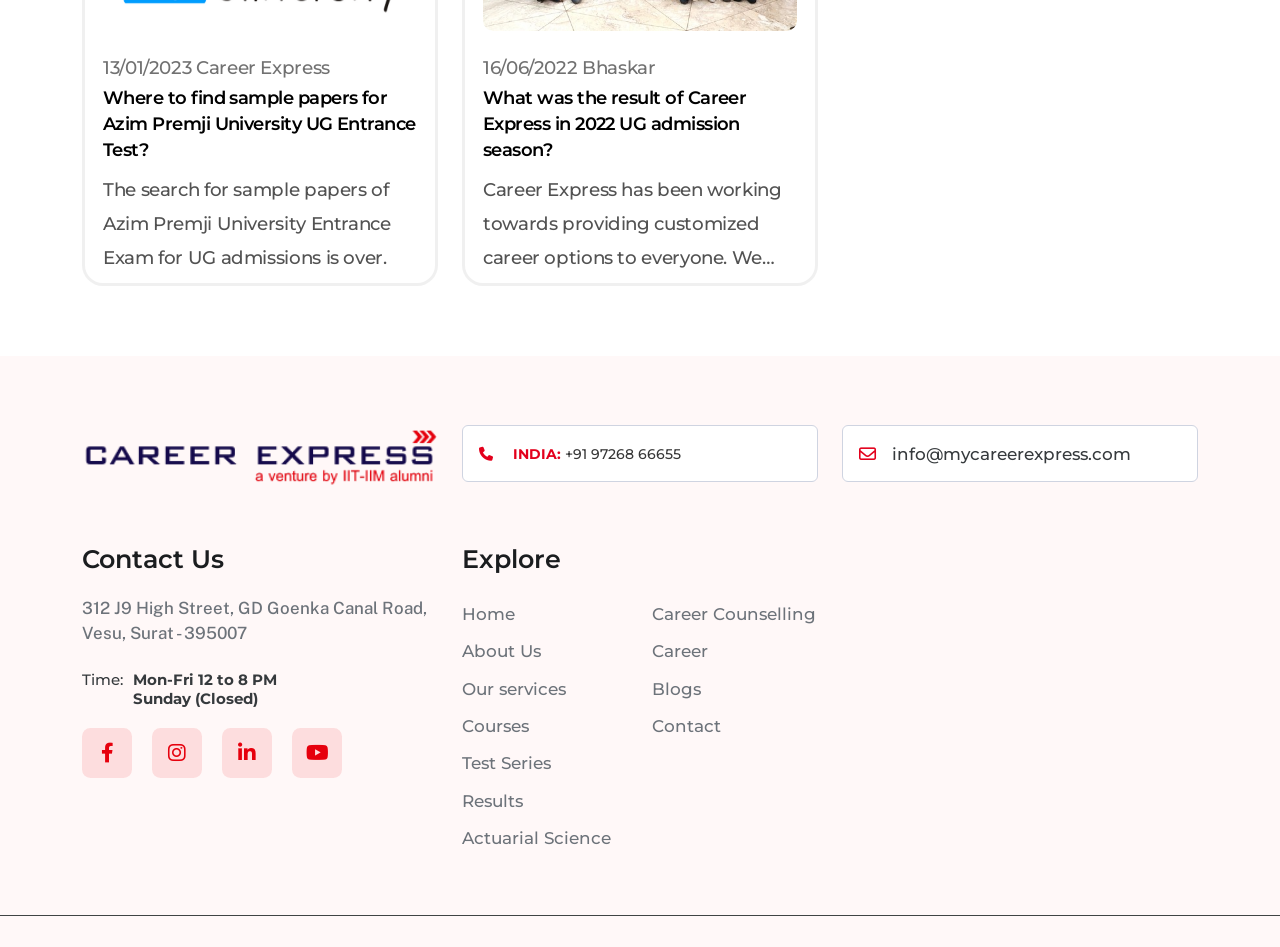Provide a one-word or one-phrase answer to the question:
What are the main sections of the website?

Home, About Us, Our services, Courses, Test Series, Results, Actuarial Science, Career Counselling, Career, Blogs, Contact